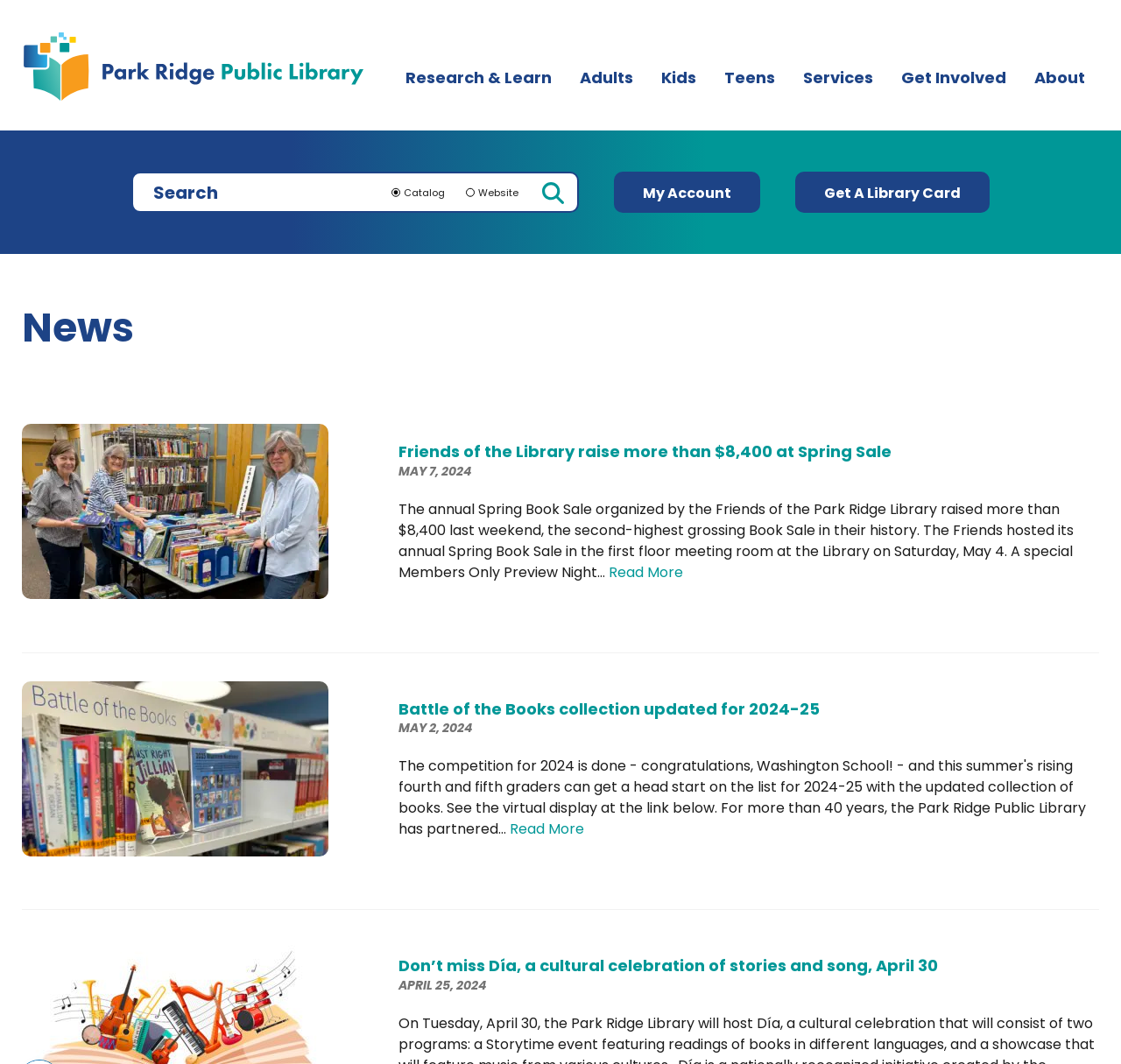What is the topic of the article with the image of three female volunteers?
Please answer the question as detailed as possible based on the image.

The article with the image of three female volunteers is about the annual book sale fundraiser organized by the Friends of the Library. This can be determined by reading the text accompanying the image, which describes the event and its outcome.